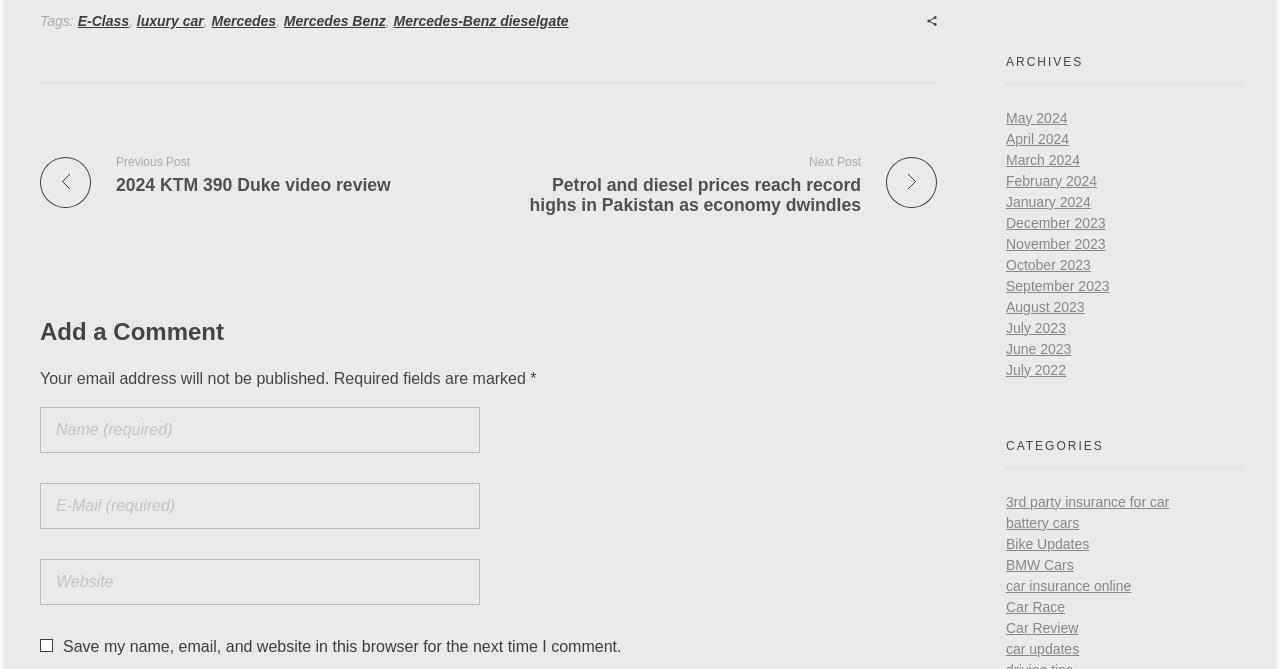Please identify the coordinates of the bounding box for the clickable region that will accomplish this instruction: "Click on the 'E-Class' link".

[0.061, 0.019, 0.101, 0.043]